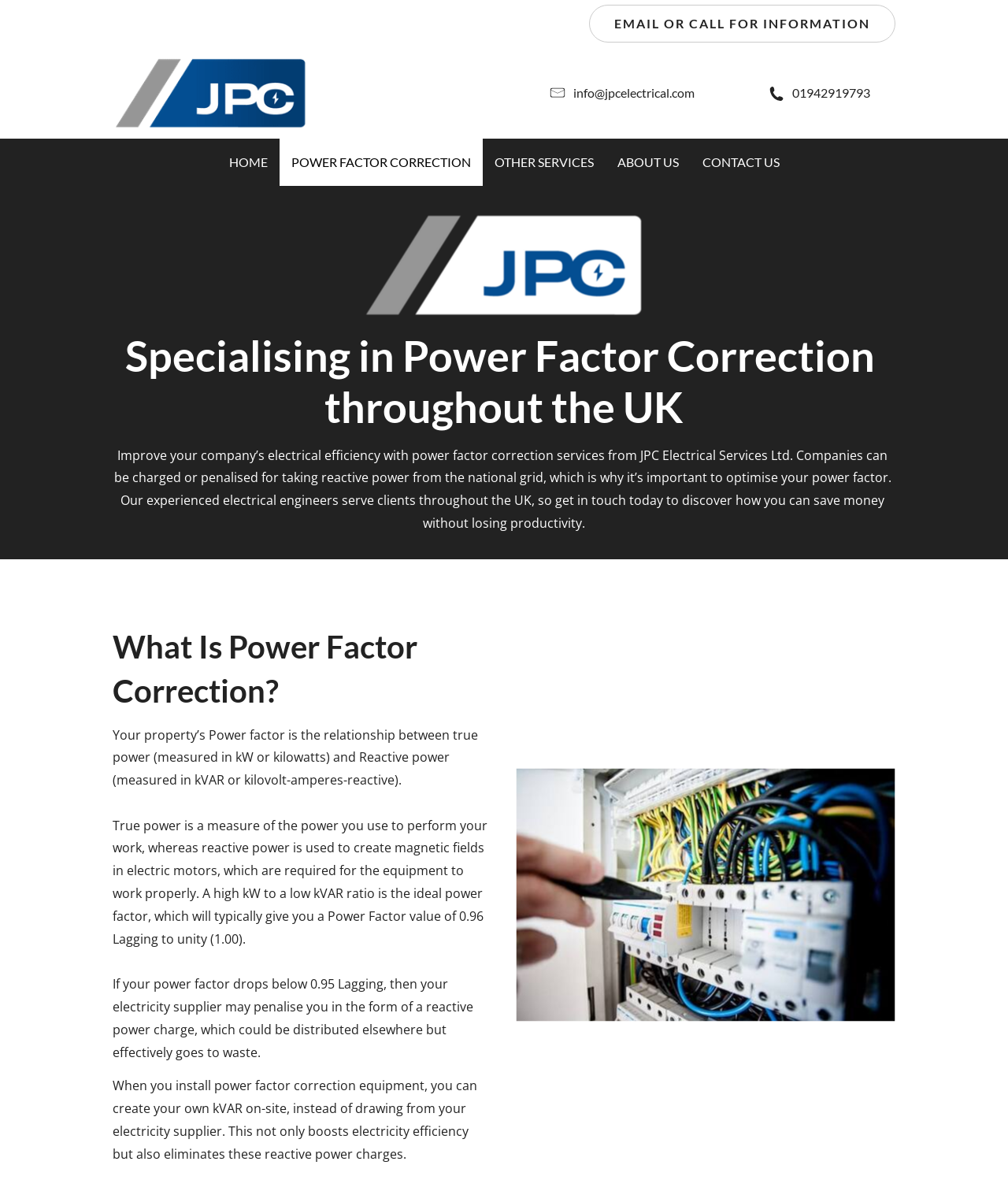Describe the webpage meticulously, covering all significant aspects.

The webpage is about power factor correction services provided by JPC Electrical Services Ltd. At the top, there is a navigation menu with five links: "HOME", "POWER FACTOR CORRECTION", "OTHER SERVICES", "ABOUT US", and "CONTACT US". Below the navigation menu, there is a heading that reads "Specialising in Power Factor Correction throughout the UK". 

On the left side, there are three links: "EMAIL OR CALL FOR INFORMATION", an empty link, and "info@jpcelectrical.com" with a small image beside it. On the right side, there is a link "01942919793" with a small image beside it. 

The main content of the webpage is divided into two sections. The first section explains the importance of power factor correction, stating that companies can be charged or penalised for taking reactive power from the national grid. It also introduces the services provided by JPC Electrical Services Ltd, which can help clients save money without losing productivity.

The second section is about what power factor correction is. It explains the relationship between true power and reactive power, and how a high kW to a low kVAR ratio is the ideal power factor. It also warns that if the power factor drops below 0.95 Lagging, the electricity supplier may penalise the company in the form of a reactive power charge. 

Finally, there is an image related to power factor correction at the bottom of the webpage.